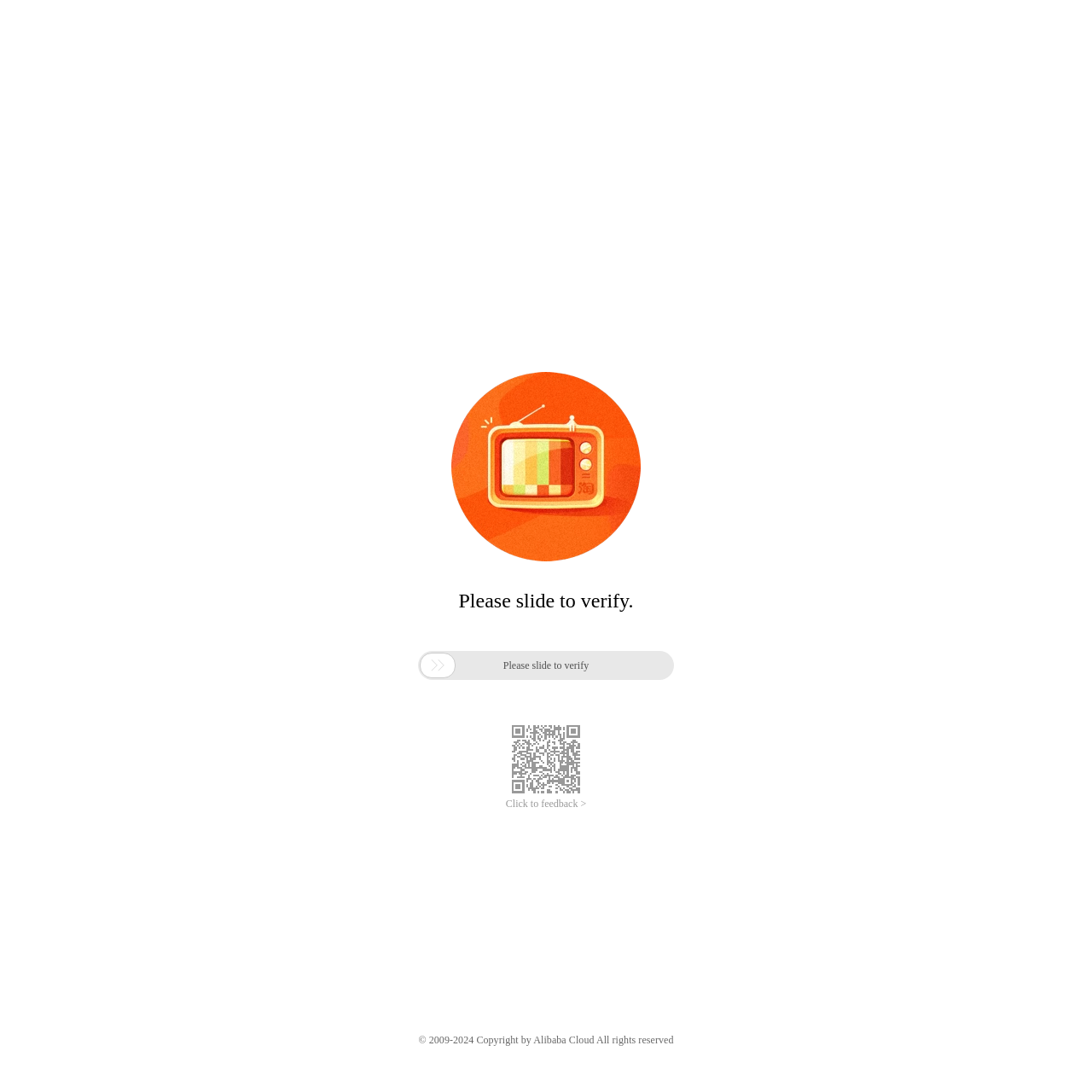Extract the bounding box coordinates for the UI element described by the text: "". The coordinates should be in the form of [left, top, right, bottom] with values between 0 and 1.

[0.384, 0.598, 0.417, 0.621]